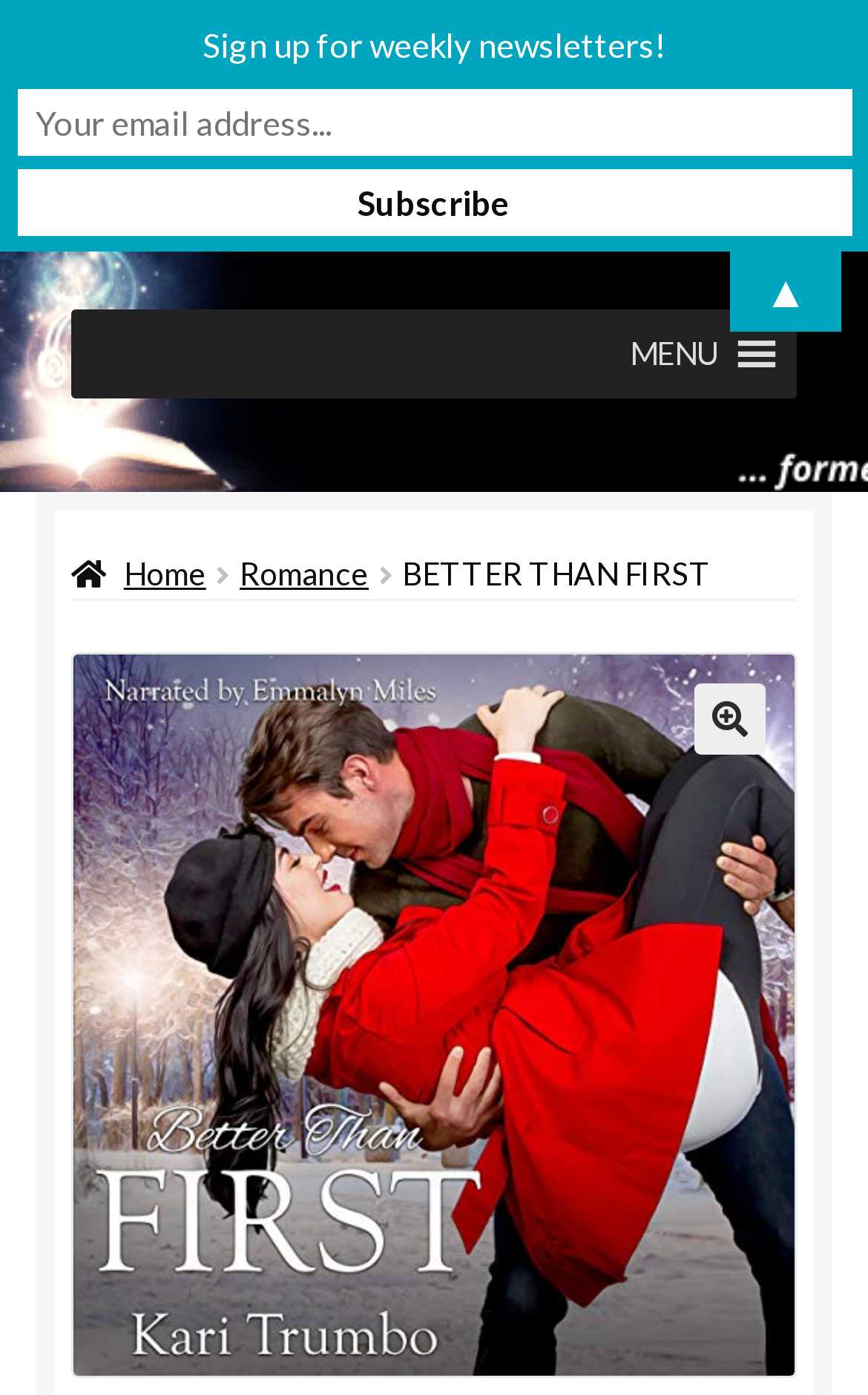What is the icon next to the 'MENU' button?
We need a detailed and exhaustive answer to the question. Please elaborate.

The 'MENU' button has a generic element with the description 'MENU uf333'. The 'uf333' is likely an icon, which is commonly used to represent a menu or a list.